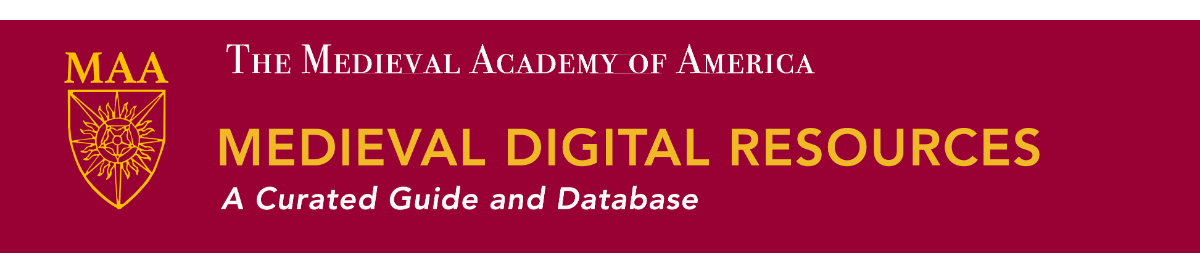Interpret the image and provide an in-depth description.

This image features a header for the "Medieval Digital Resources" section, presented by The Medieval Academy of America. The design employs a classic and academic aesthetic, with a rich maroon background and gold lettering that enhances its scholarly appeal. The logo emblem, showcasing a stylized sun motif, further symbolizes enlightenment and knowledge related to medieval studies. This resource aims to serve as a curated guide and database for researchers and students interested in accessing a wealth of digital materials related to medieval literature, history, and culture.